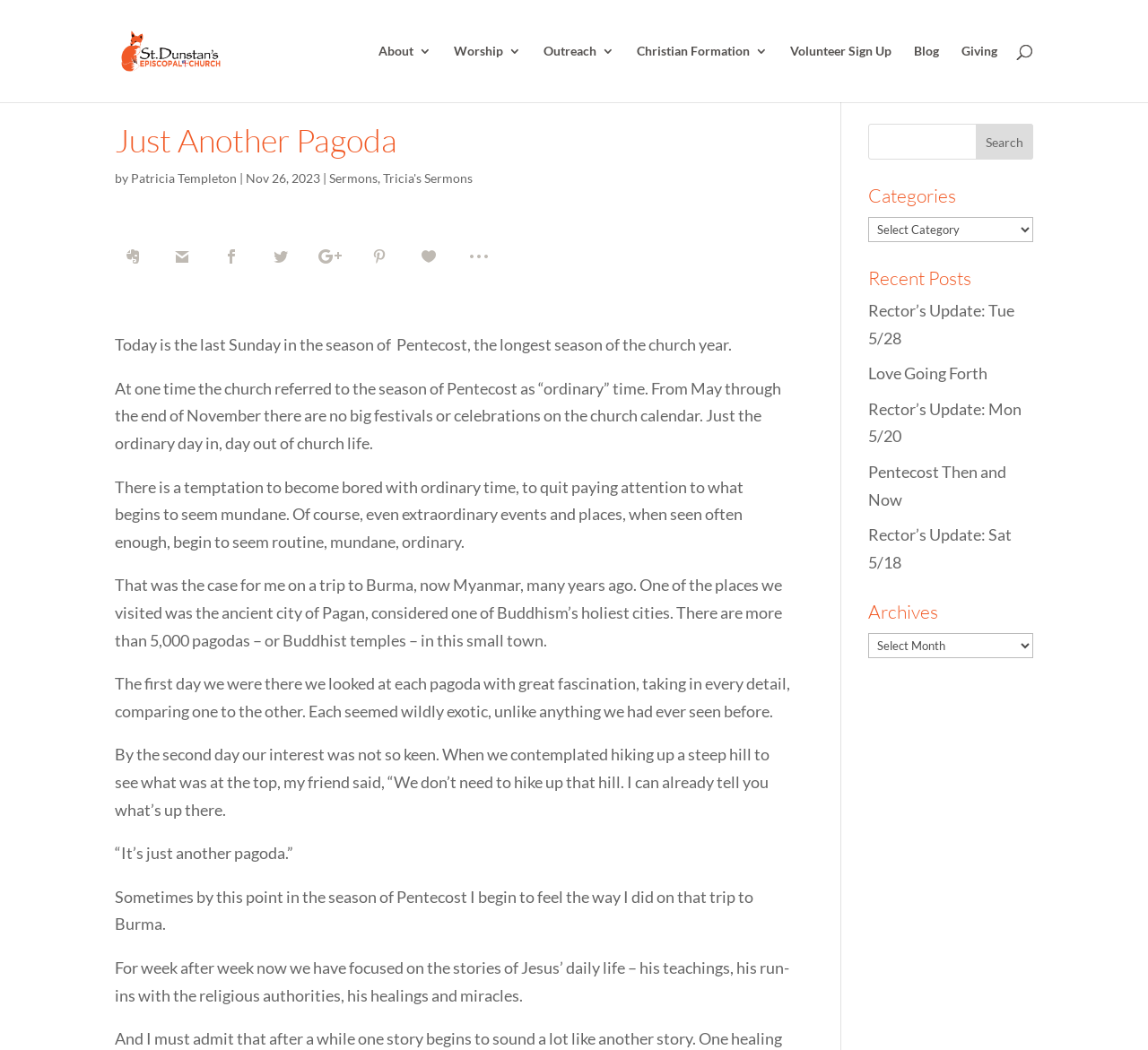Please indicate the bounding box coordinates for the clickable area to complete the following task: "Visit the 'Sermons' page". The coordinates should be specified as four float numbers between 0 and 1, i.e., [left, top, right, bottom].

[0.287, 0.162, 0.329, 0.177]